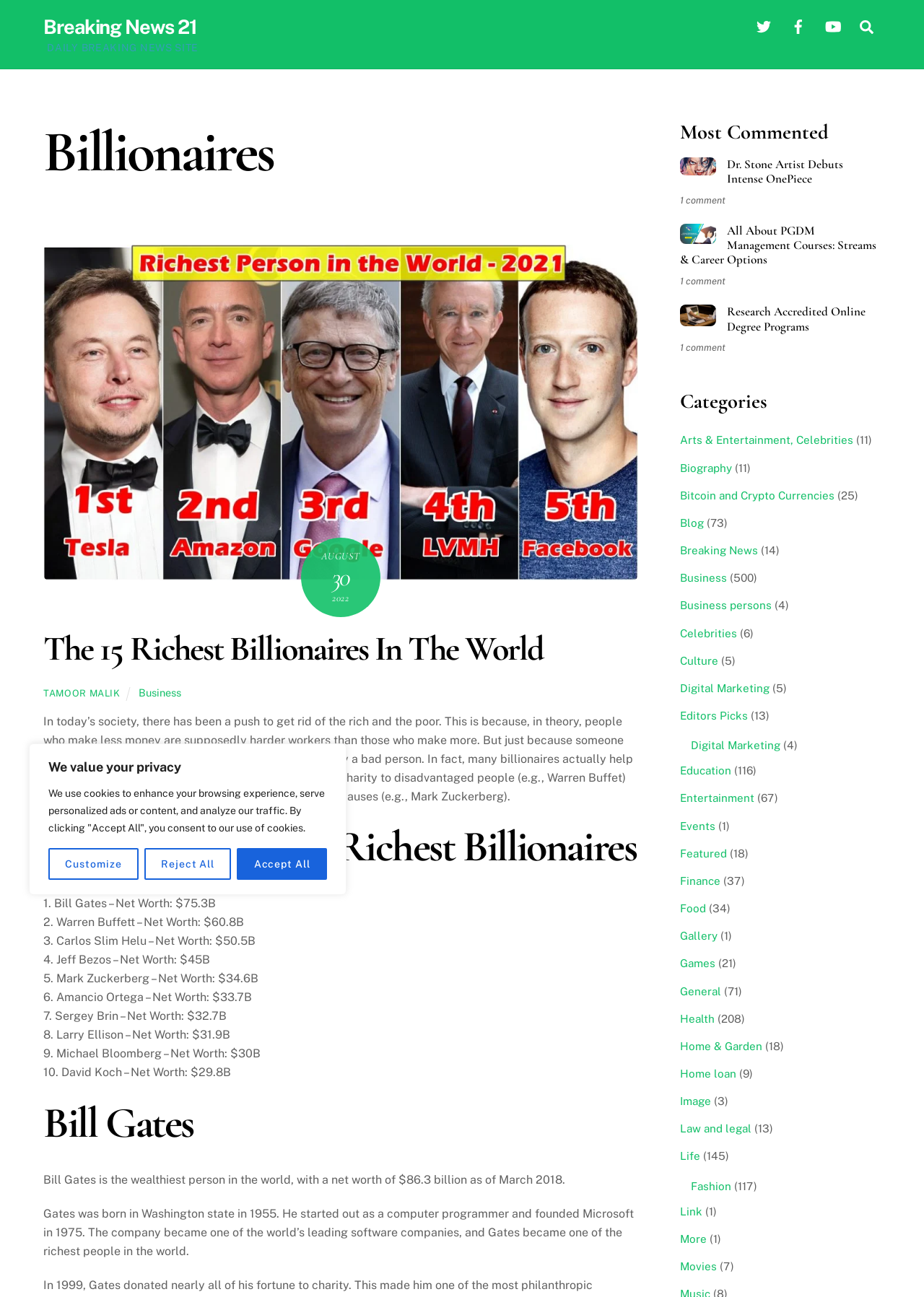Please determine the bounding box coordinates of the element to click in order to execute the following instruction: "Learn about Business persons". The coordinates should be four float numbers between 0 and 1, specified as [left, top, right, bottom].

[0.736, 0.462, 0.835, 0.472]